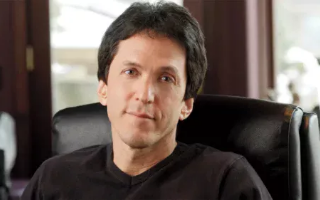What is the likely source of light in the background?
Based on the image, answer the question with a single word or brief phrase.

Natural light